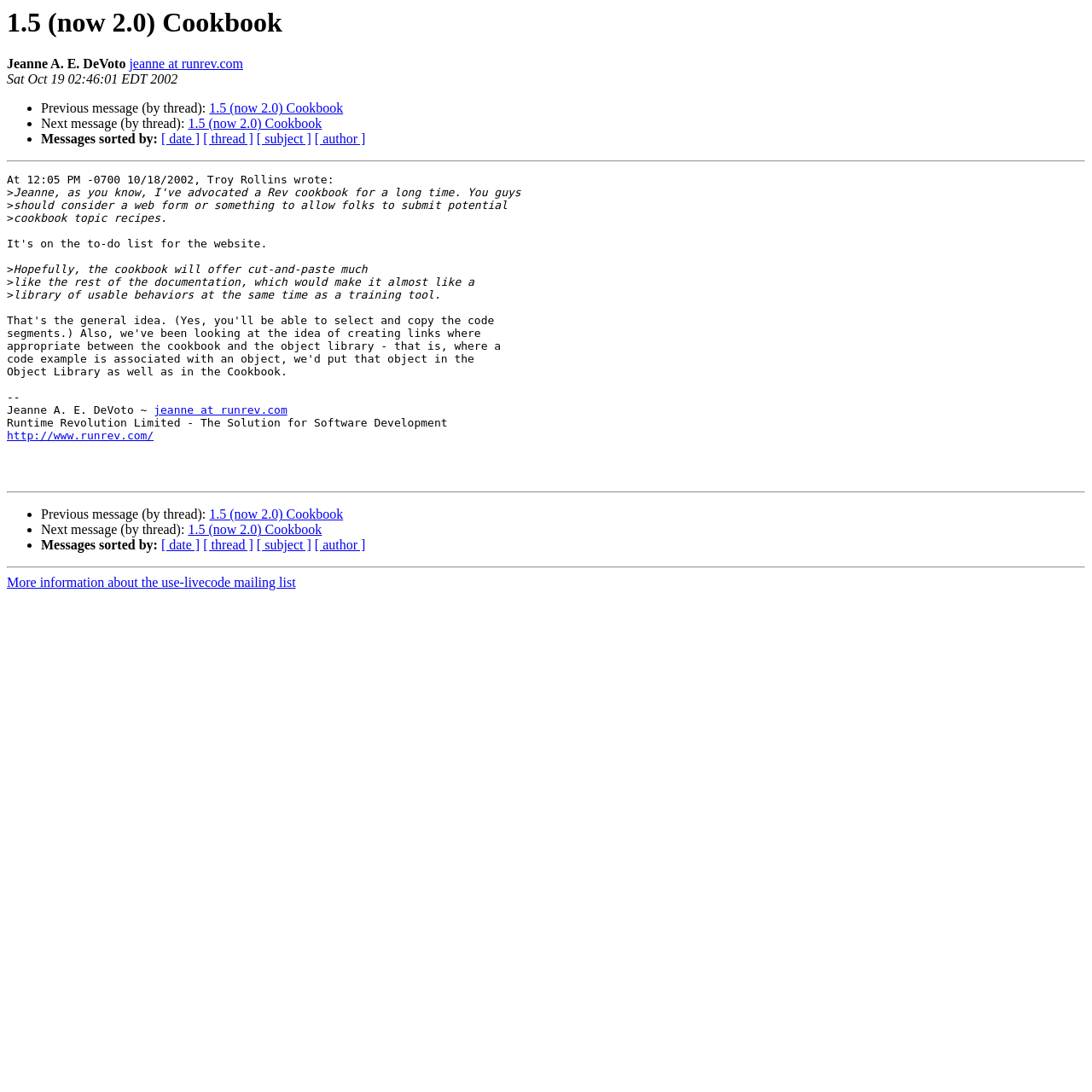Determine the main headline from the webpage and extract its text.

1.5 (now 2.0) Cookbook